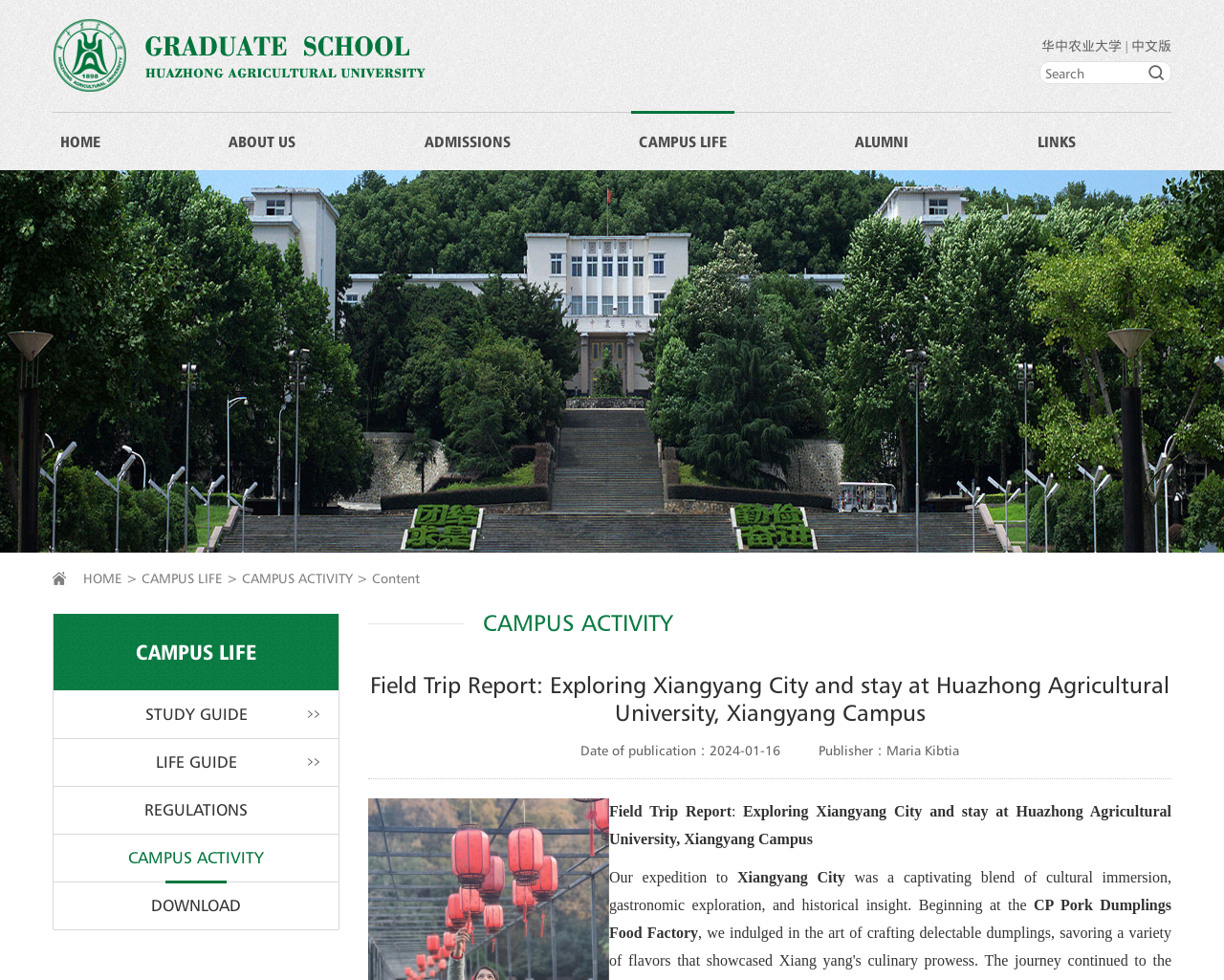Highlight the bounding box coordinates of the element that should be clicked to carry out the following instruction: "Search for something". The coordinates must be given as four float numbers ranging from 0 to 1, i.e., [left, top, right, bottom].

[0.85, 0.063, 0.932, 0.085]